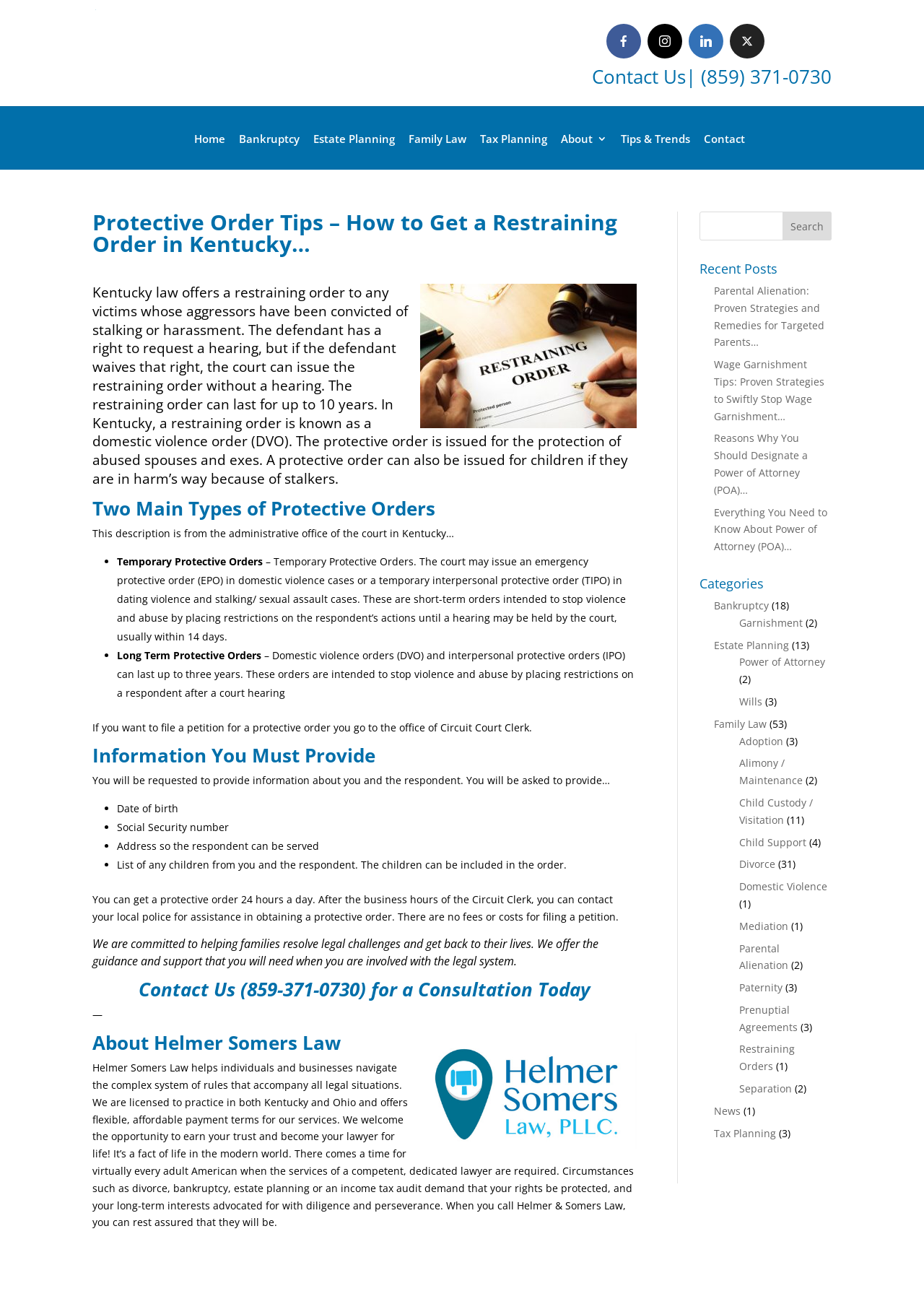How long can a domestic violence order (DVO) last?
Based on the image, answer the question with as much detail as possible.

According to the webpage, a domestic violence order (DVO) can last up to 3 years. This information can be found in the section 'Long Term Protective Orders'.